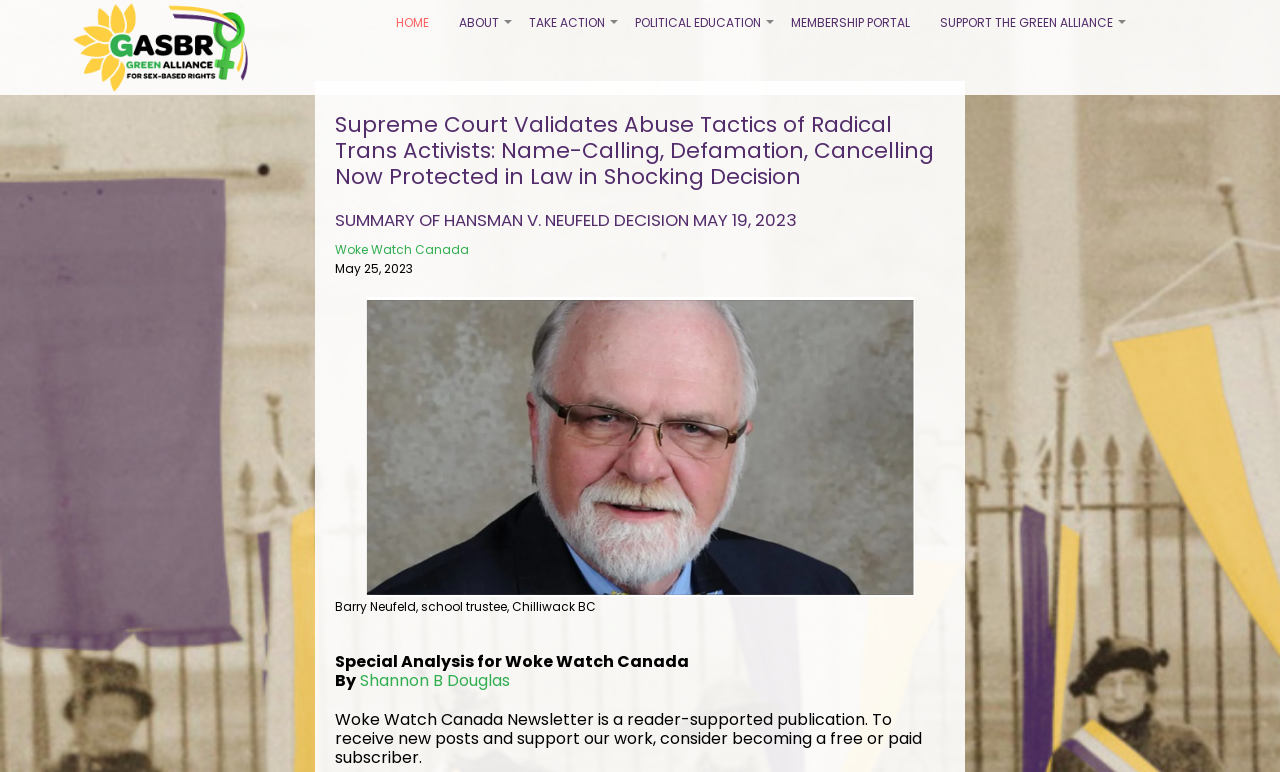What is the name of the school trustee mentioned in the article?
Please provide a comprehensive answer based on the contents of the image.

The article mentions a school trustee named Barry Neufeld, who is from Chilliwack, British Columbia. This information can be obtained from the image caption and the article content.